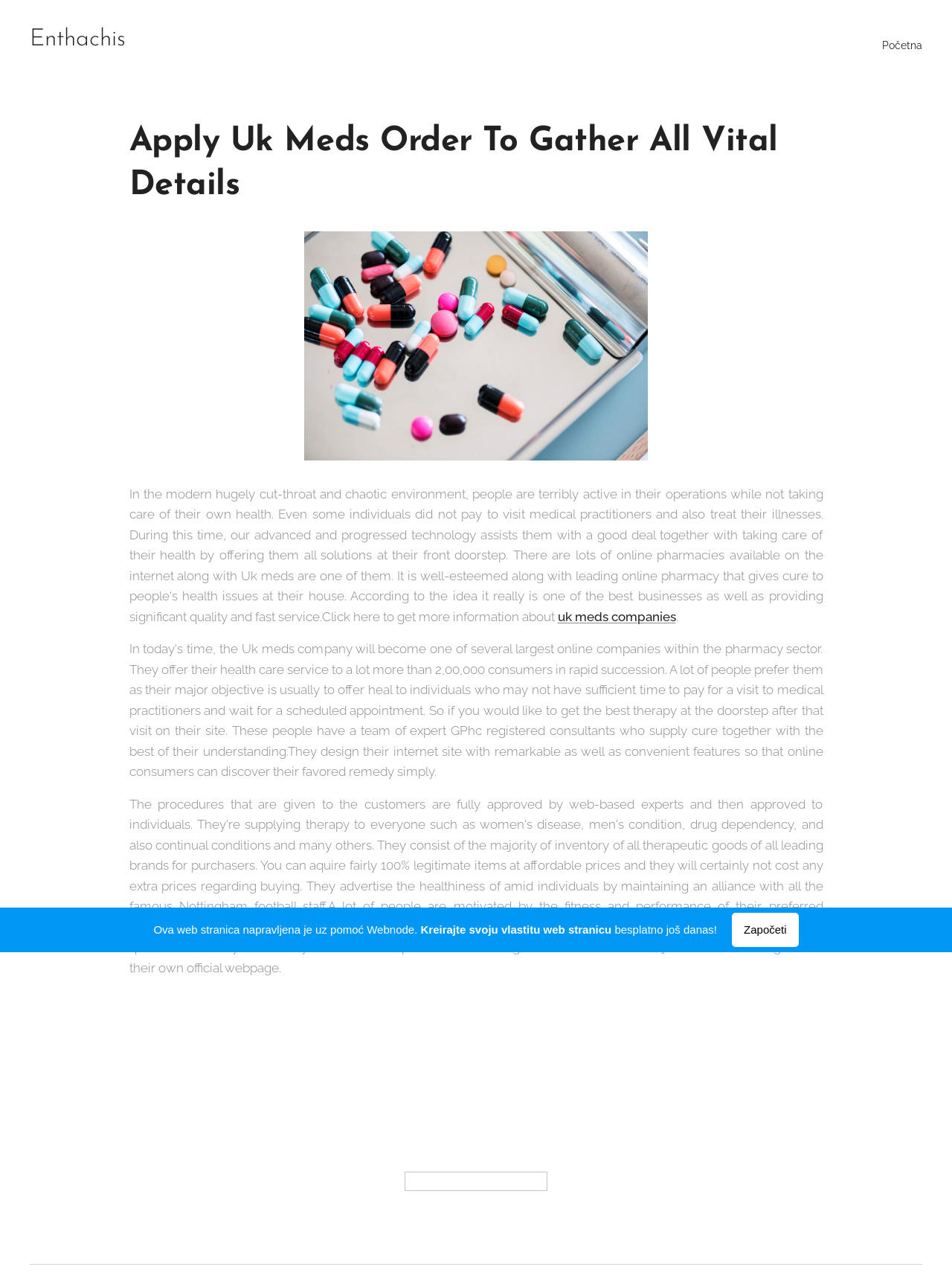What is the benefit of using Uk Meds?
Please provide a comprehensive answer to the question based on the webpage screenshot.

The webpage suggests that Uk Meds offers convenient and affordable healthcare services, allowing individuals to access medical care from the comfort of their own homes. They also claim to provide 100% legitimate products at affordable prices without any extra costs.